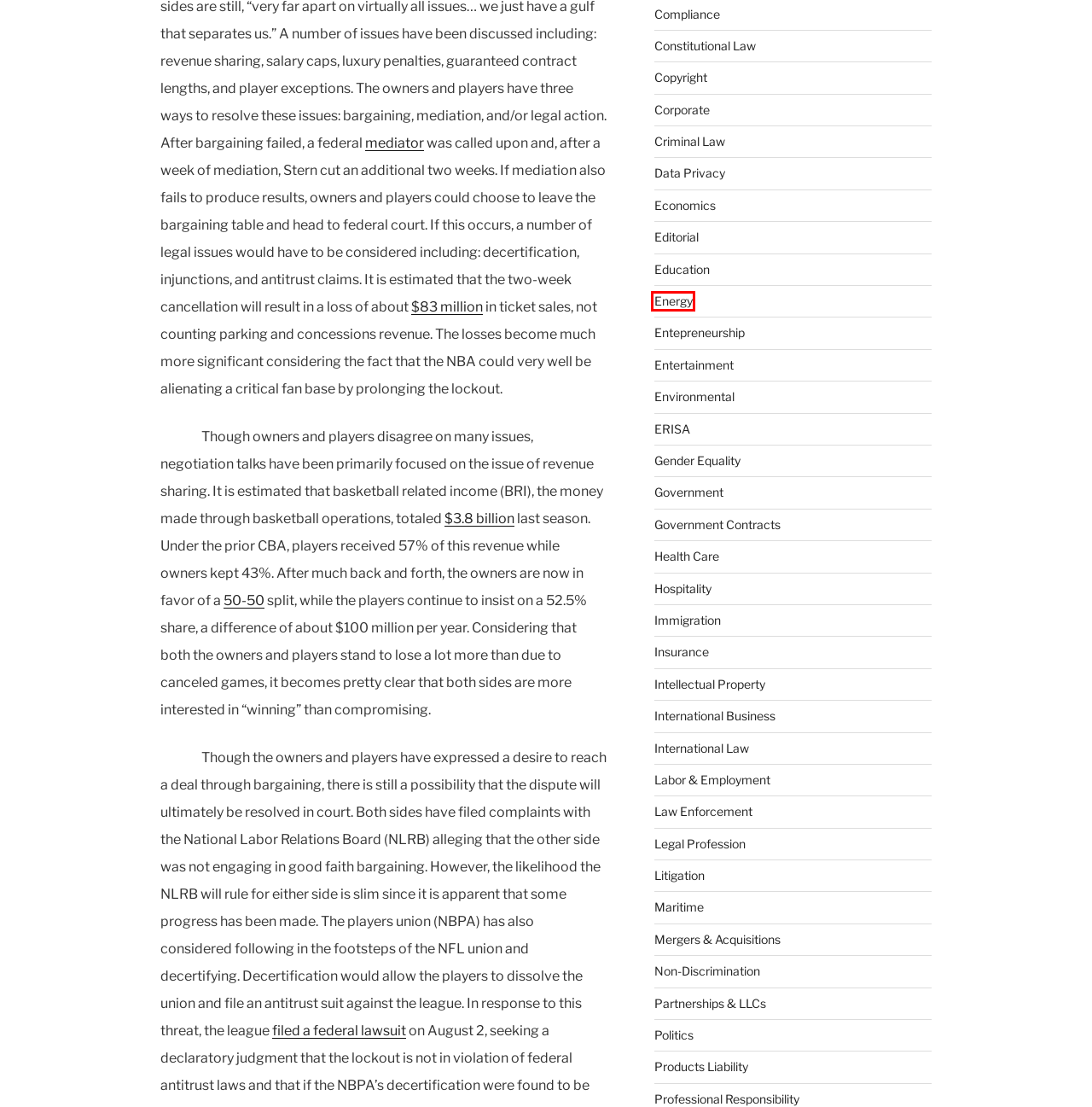You are given a screenshot of a webpage with a red rectangle bounding box around an element. Choose the best webpage description that matches the page after clicking the element in the bounding box. Here are the candidates:
A. Data Privacy – Illinois Business Law Journal
B. Editorial – Illinois Business Law Journal
C. Partnerships & LLCs – Illinois Business Law Journal
D. Legal Profession – Illinois Business Law Journal
E. Constitutional Law – Illinois Business Law Journal
F. Energy – Illinois Business Law Journal
G. Politics – Illinois Business Law Journal
H. Criminal Law – Illinois Business Law Journal

F